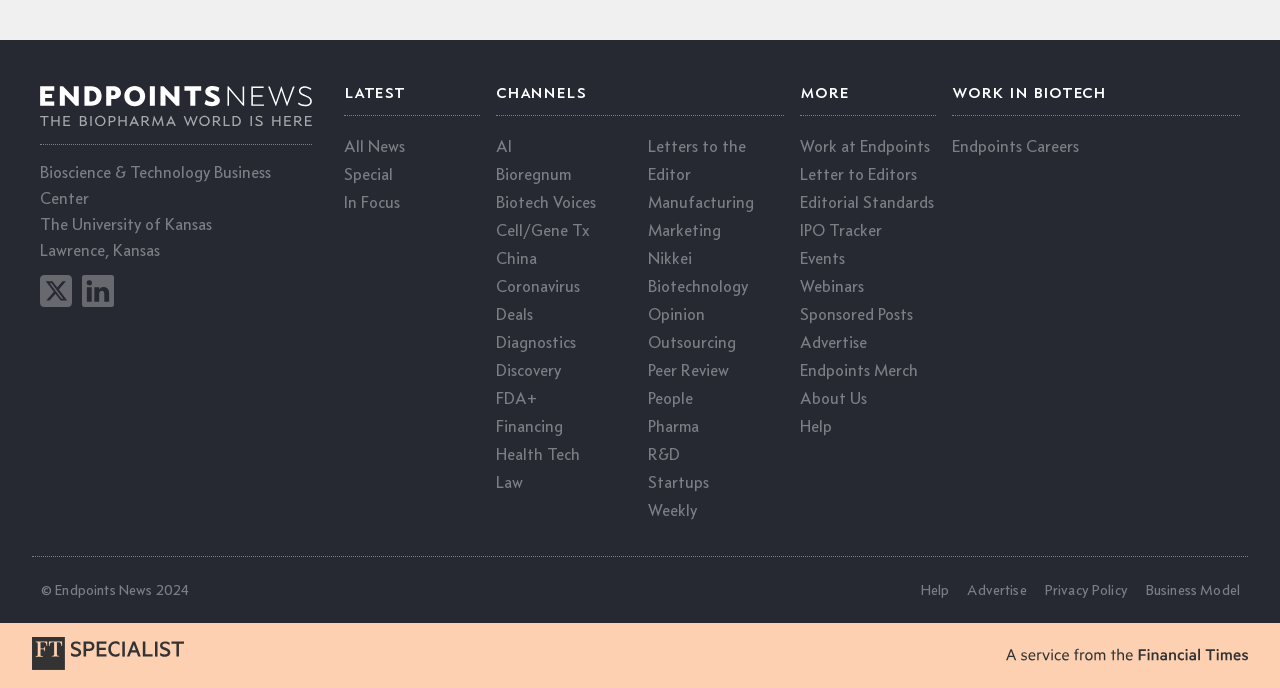Please answer the following question using a single word or phrase: What is the location of the Bioscience & Technology Business Center?

Lawrence, Kansas